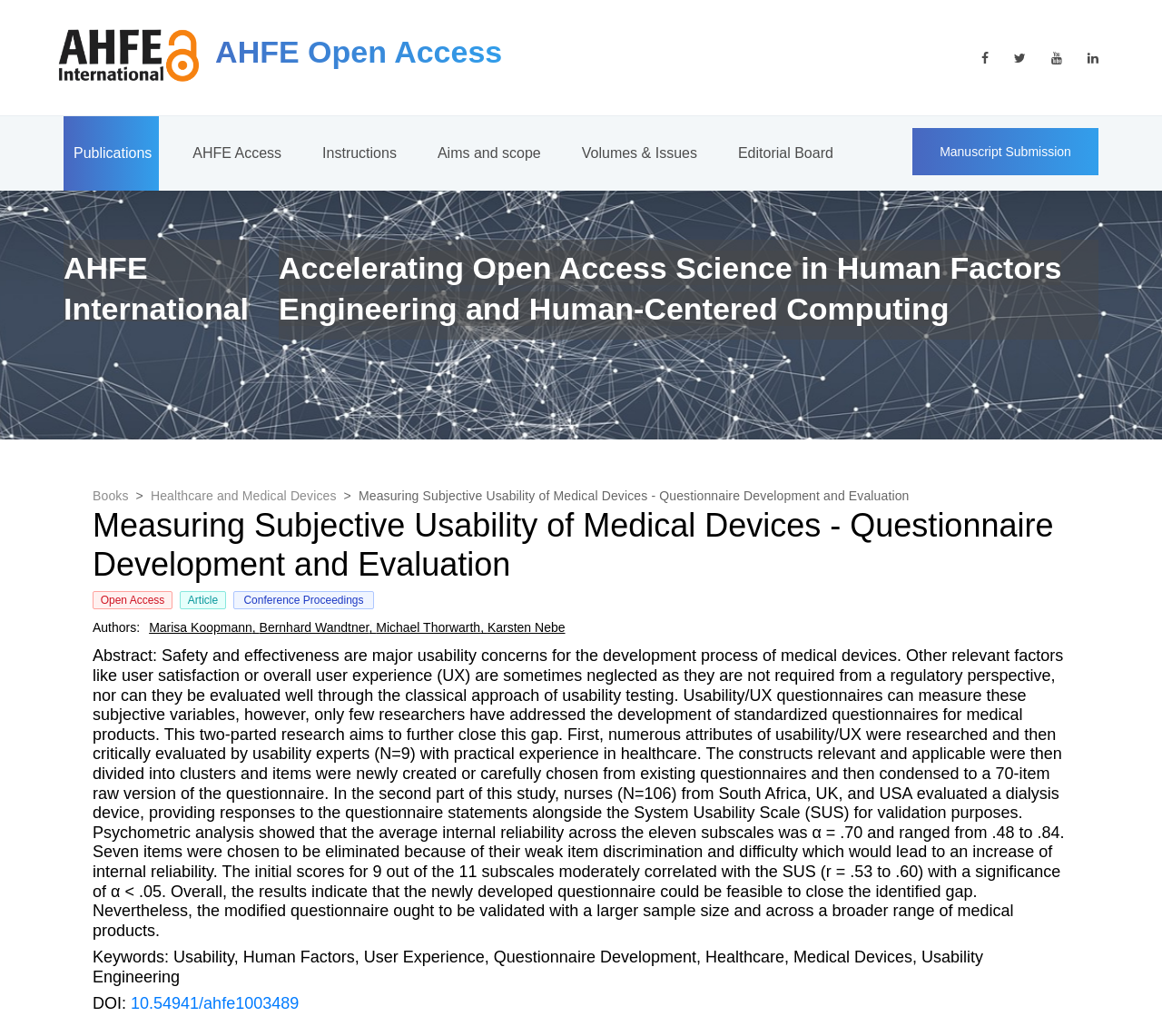Could you provide the bounding box coordinates for the portion of the screen to click to complete this instruction: "Search for a keyword"?

[0.711, 0.14, 0.945, 0.175]